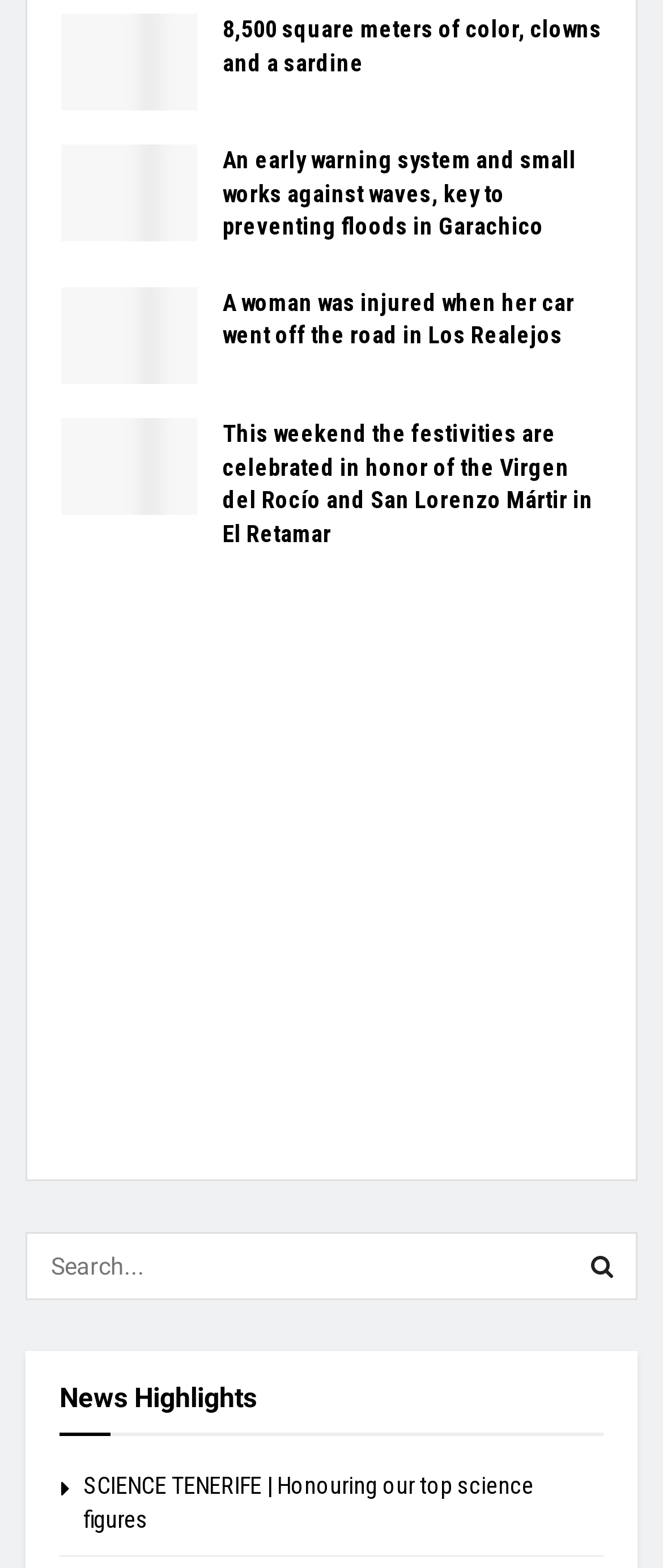What is the title of the last article?
Look at the image and construct a detailed response to the question.

The last article is identified by its heading 'SCIENCE TENERIFE | Honouring our top science figures', which suggests that the article is related to science and honoring top science figures in Tenerife.